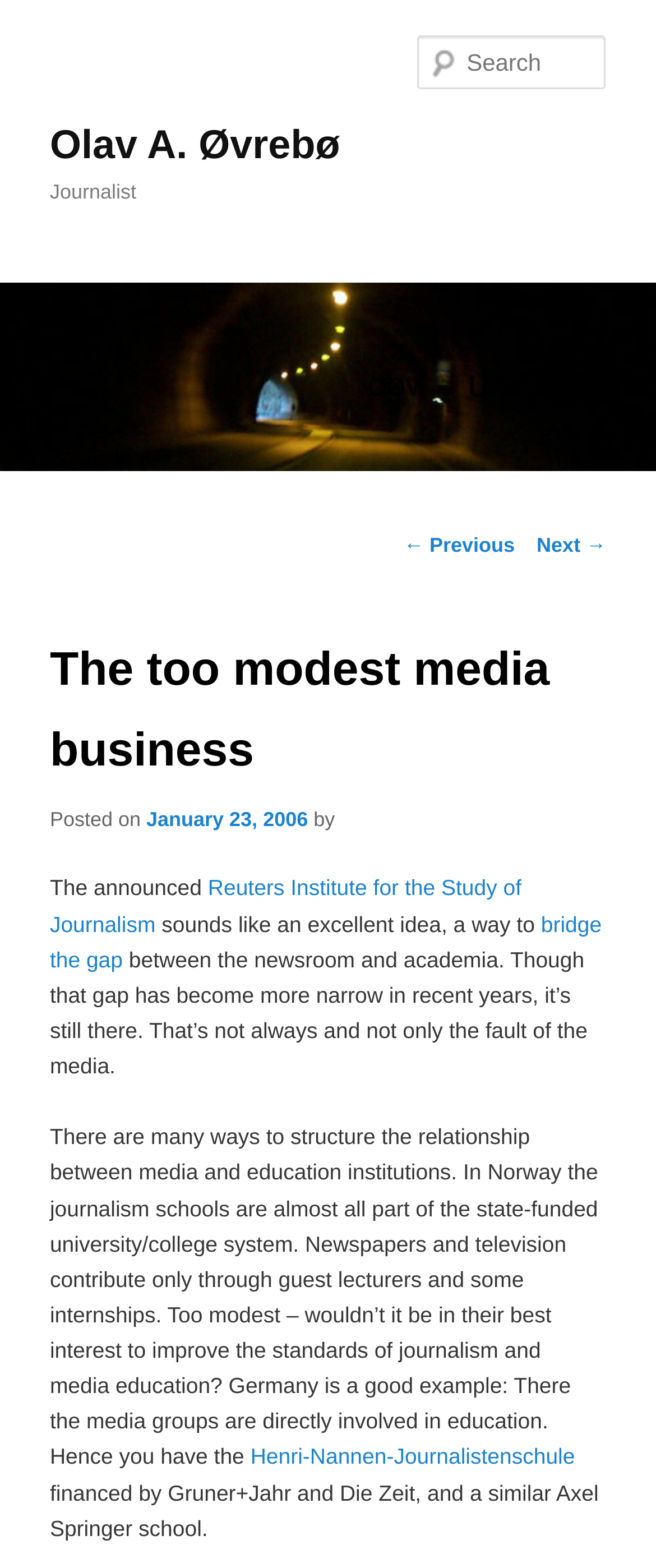What is the name of the school financed by Gruner+Jahr and Die Zeit?
Provide a fully detailed and comprehensive answer to the question.

I found a link with the text 'Henri-Nannen-Journalistenschule' in the paragraph discussing the relationship between media and education institutions in Germany.